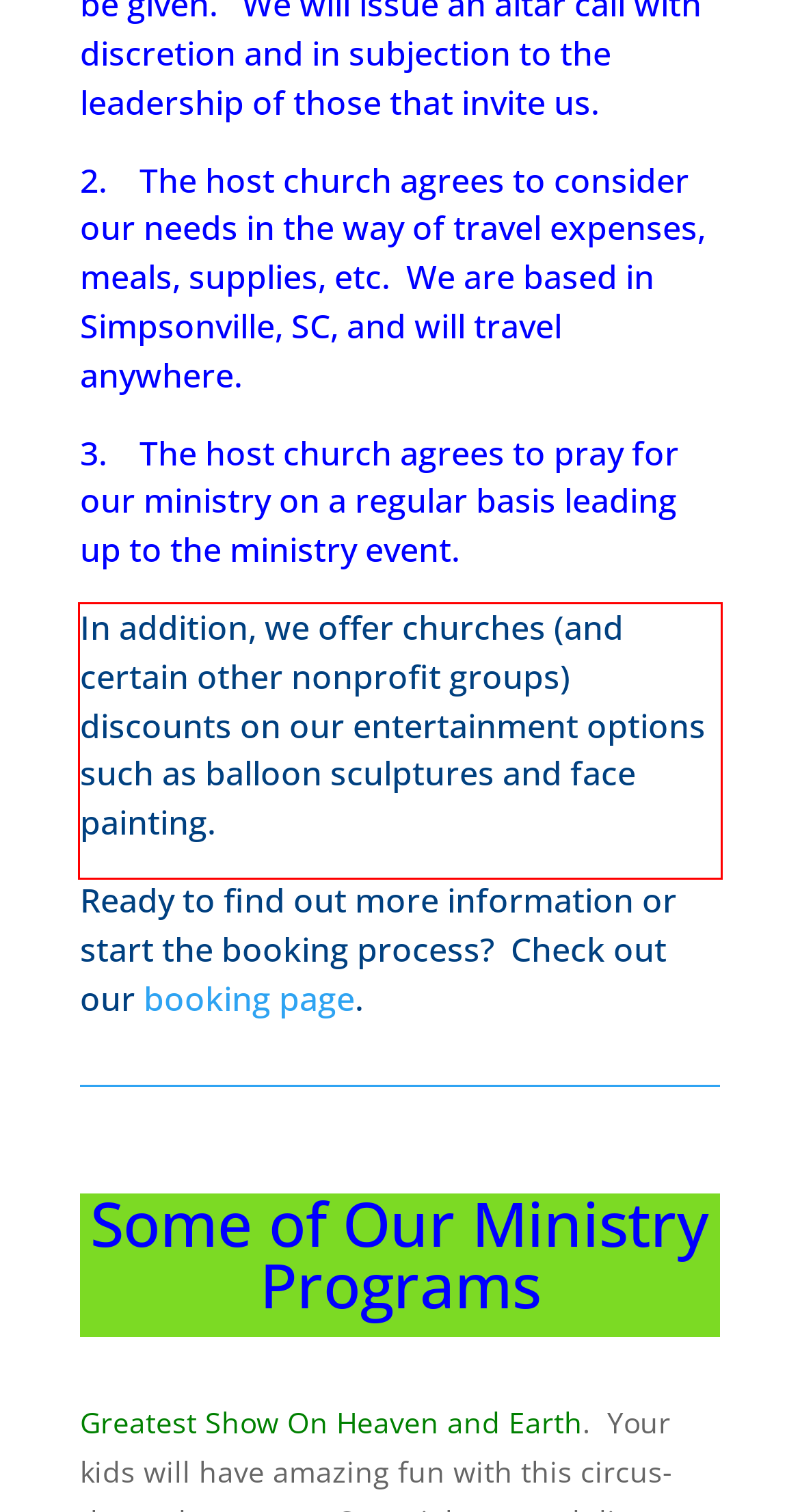Given the screenshot of a webpage, identify the red rectangle bounding box and recognize the text content inside it, generating the extracted text.

In addition, we offer churches (and certain other nonprofit groups) discounts on our entertainment options such as balloon sculptures and face painting.